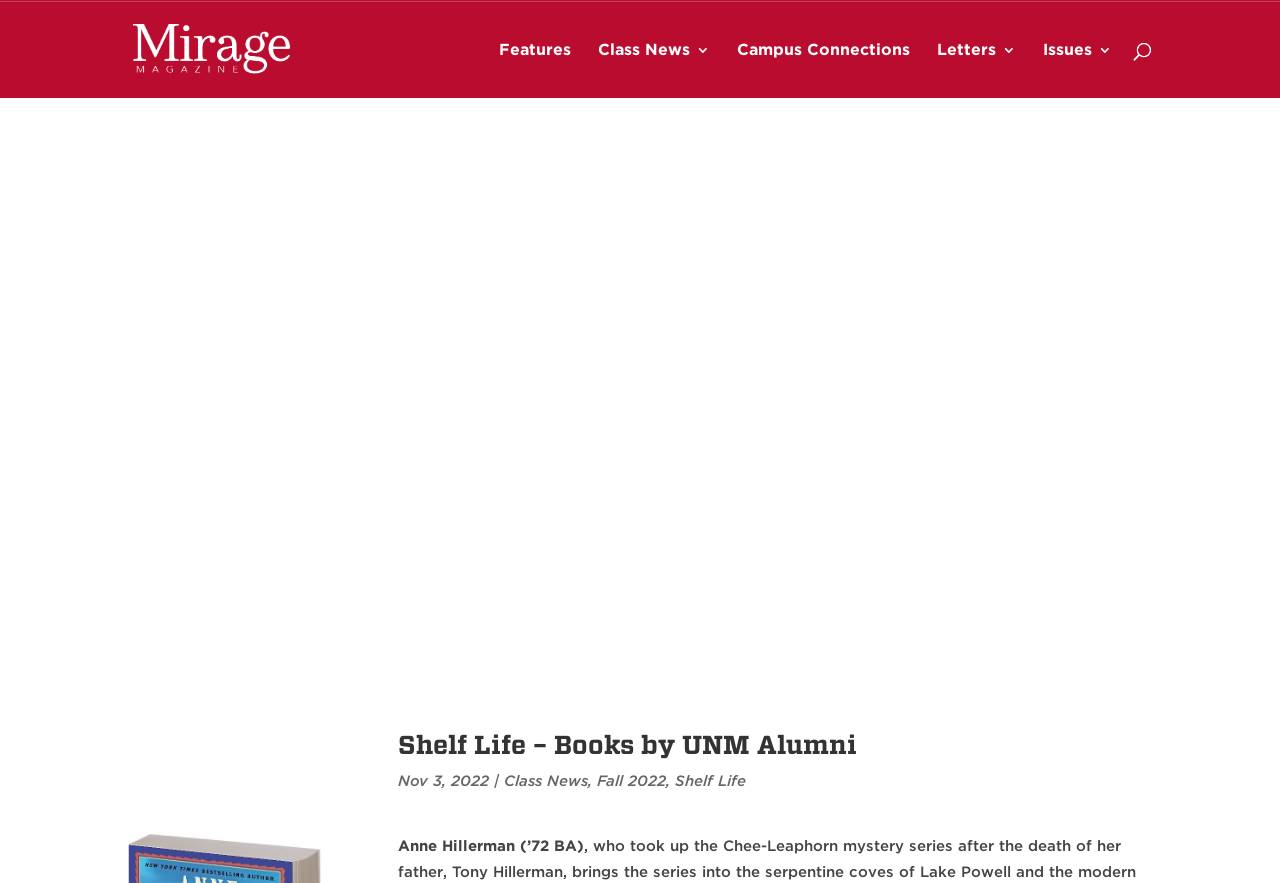Please identify the primary heading of the webpage and give its text content.

Shelf Life – Books by UNM Alumni